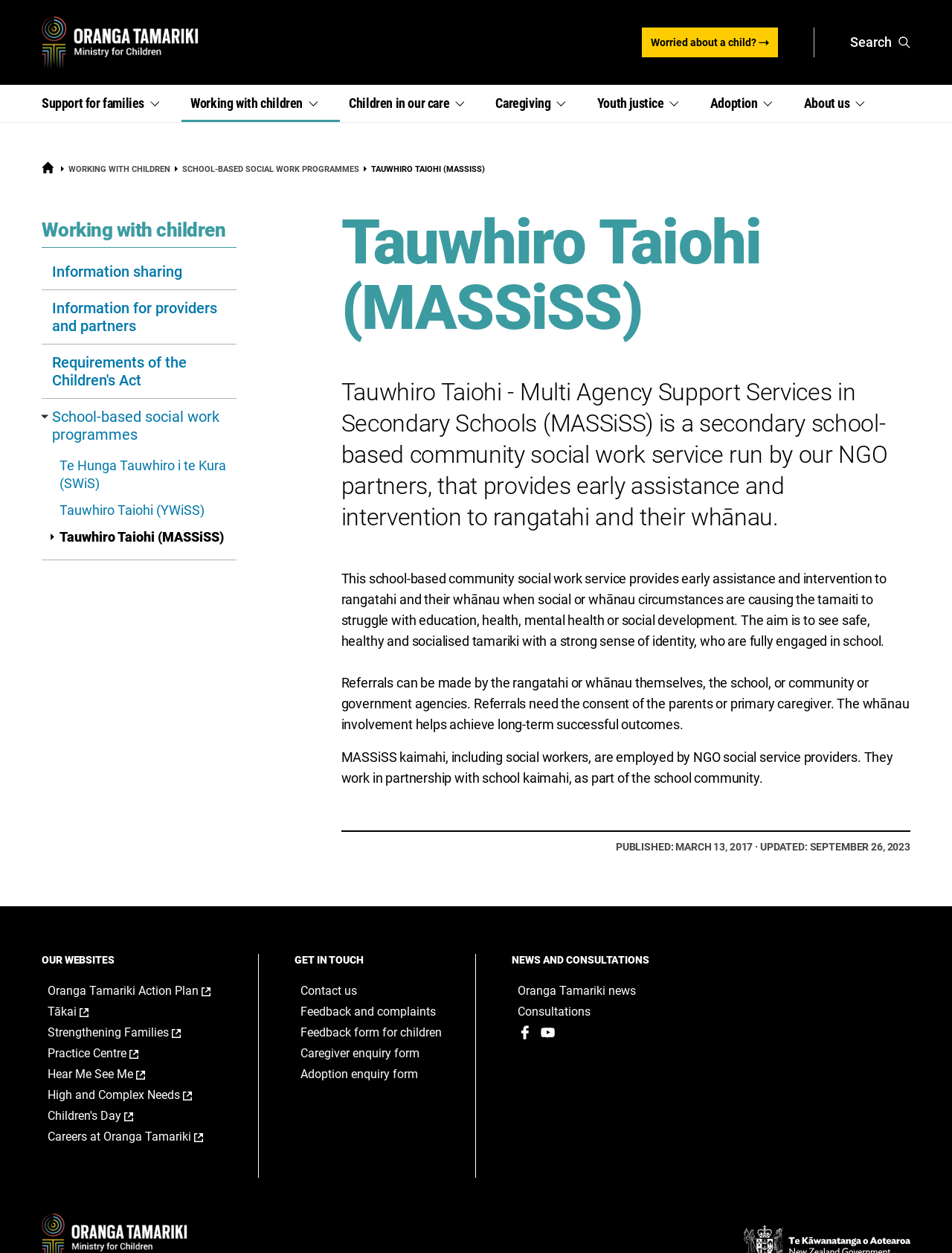Summarize the contents and layout of the webpage in detail.

The webpage is about Tauwhiro Taiohi (MASSiSS), a secondary school-based community social work service provided by NGO partners. At the top of the page, there is a navigation menu with links to the home page, working with children, and other sections. Below the navigation menu, there is a heading that reads "Tauwhiro Taiohi (MASSiSS)" followed by a paragraph of text that describes the service.

The main content of the page is divided into several sections. The first section explains the purpose of the service, which is to provide early assistance and intervention to rangatahi (young people) and their whānau (families) when social or whānau circumstances are causing the tamaiti (children) to struggle with education, health, mental health, or social development. The aim is to see safe, healthy, and socialized tamariki (children) with a strong sense of identity, who are fully engaged in school.

The second section explains how referrals can be made to the service, which requires the consent of the parents or primary caregiver. The whānau involvement helps achieve long-term successful outcomes.

The page also has a section that lists the published and updated dates of the content. Additionally, there are several links to other related pages and websites, including information sharing, requirements of the Children's Act, and school-based social work programs.

On the left side of the page, there is a complementary section that lists links to other related topics, such as working with children, information for providers and partners, and requirements of the Children's Act. There are also links to other websites, including Oranga Tamariki Action Plan, Tākai, Strengthening Families, and Practice Centre.

At the bottom of the page, there are three sections: "OUR WEBSITES", "GET IN TOUCH", and "NEWS AND CONSULTATIONS". The "OUR WEBSITES" section lists links to other Oranga Tamariki websites, including Careers at Oranga Tamariki and Children's Day. The "GET IN TOUCH" section lists links to contact us, feedback and complaints, and caregiver enquiry forms. The "NEWS AND CONSULTATIONS" section lists links to Oranga Tamariki news, consultations, and social media platforms like Facebook and YouTube.